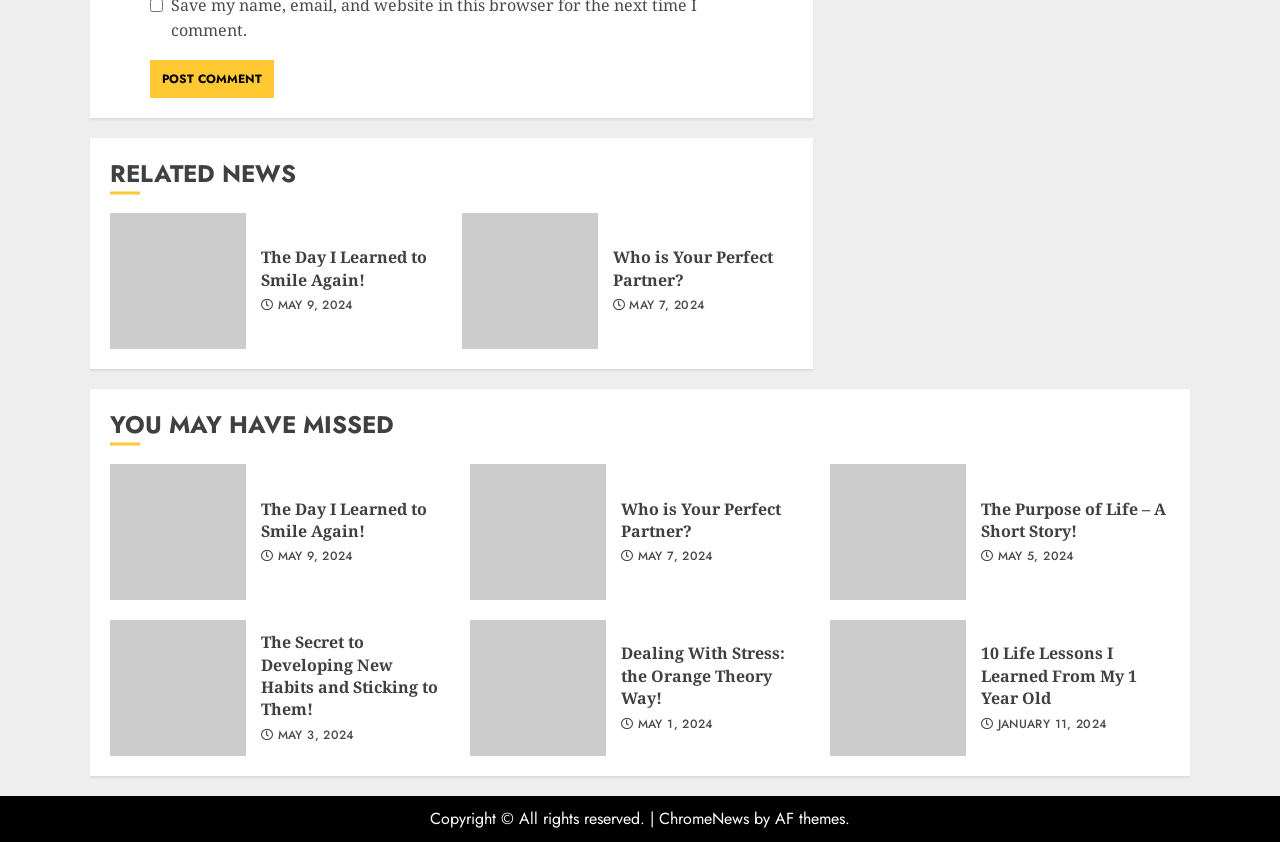Pinpoint the bounding box coordinates of the element that must be clicked to accomplish the following instruction: "visit ChromeNews website". The coordinates should be in the format of four float numbers between 0 and 1, i.e., [left, top, right, bottom].

[0.515, 0.959, 0.585, 0.986]